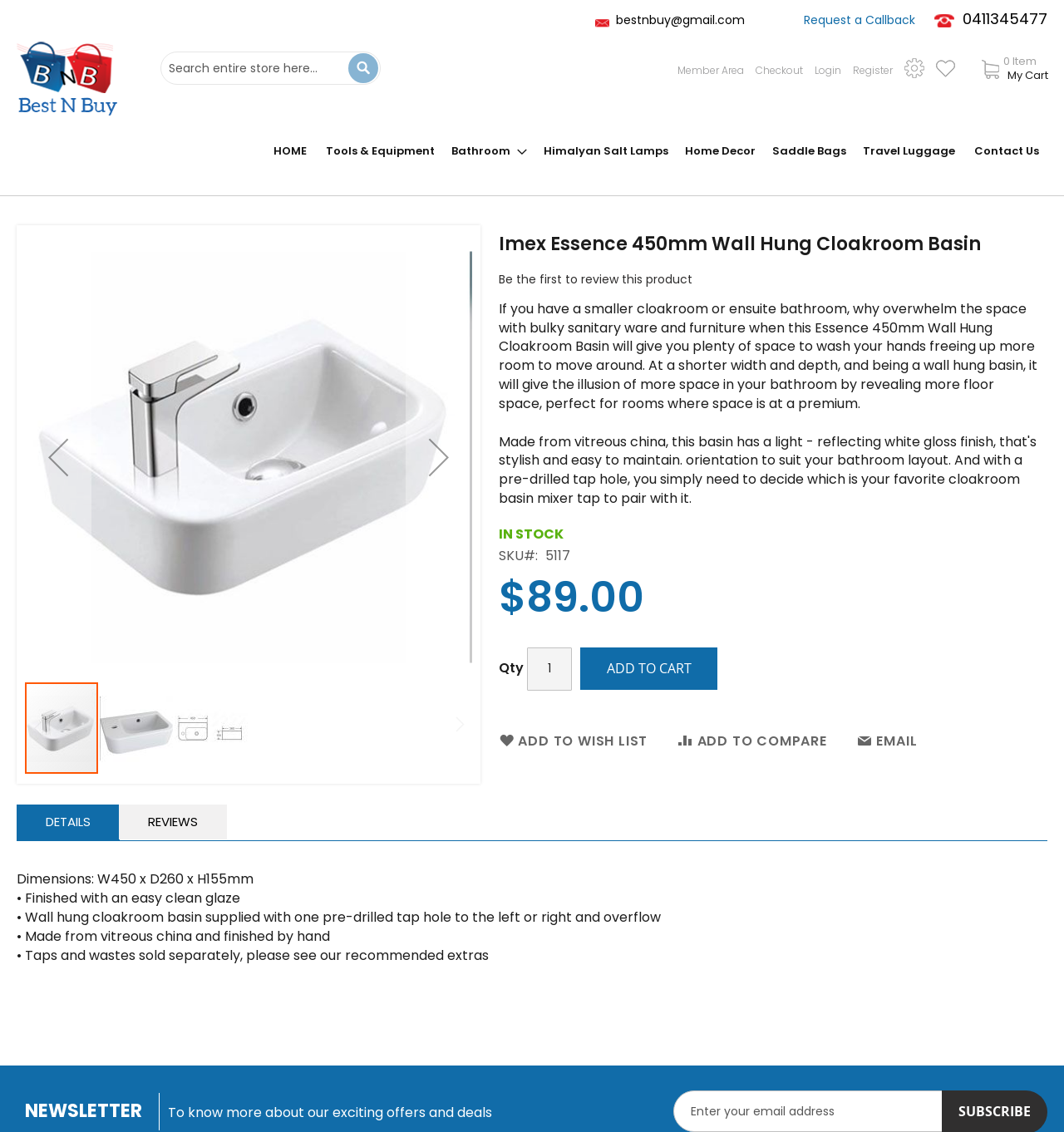Identify the bounding box coordinates necessary to click and complete the given instruction: "Contact us for a callback".

[0.755, 0.01, 0.86, 0.025]